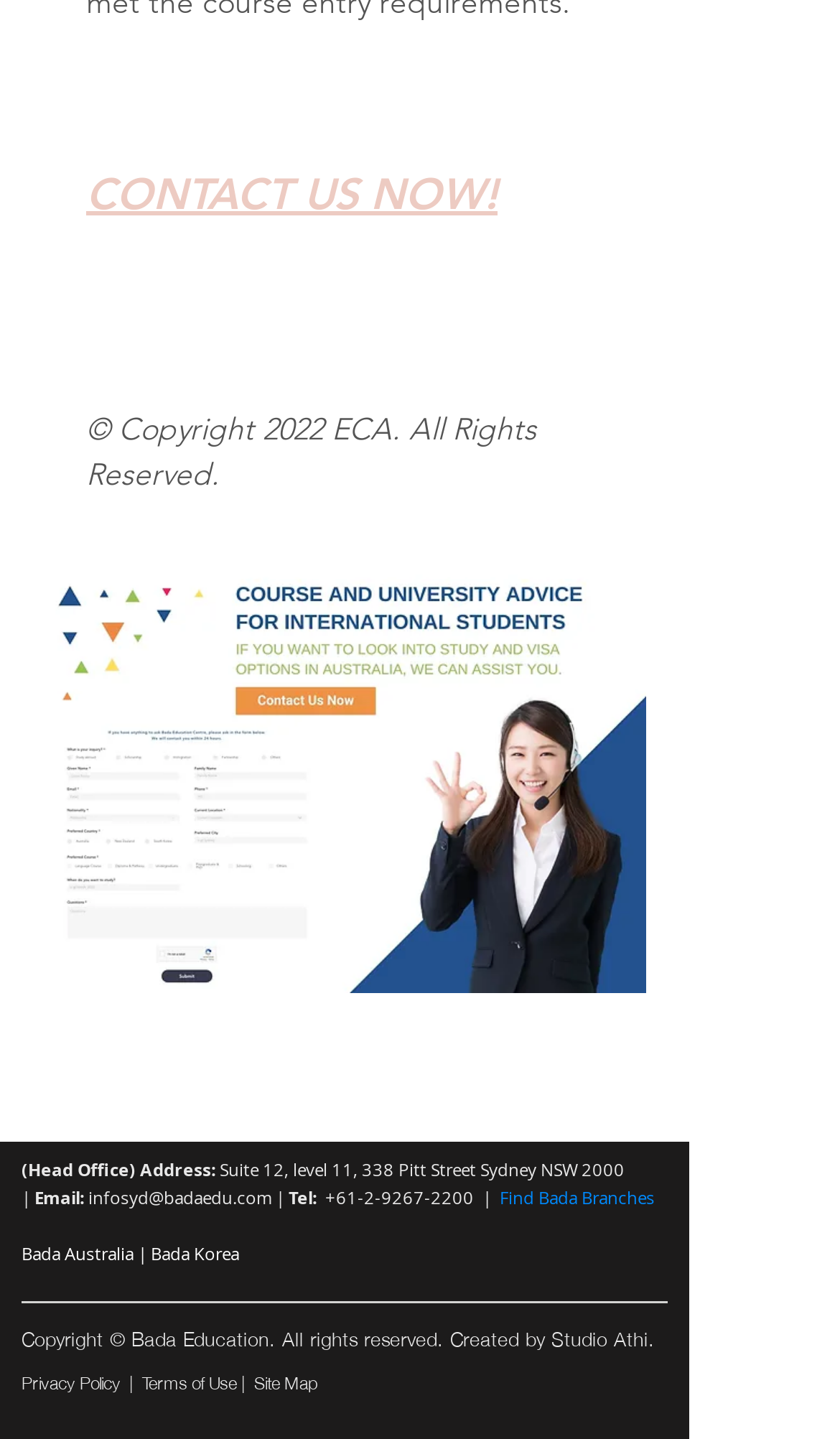Locate the bounding box coordinates of the clickable part needed for the task: "Send an email to infosyd@badaedu.com".

[0.105, 0.825, 0.323, 0.84]